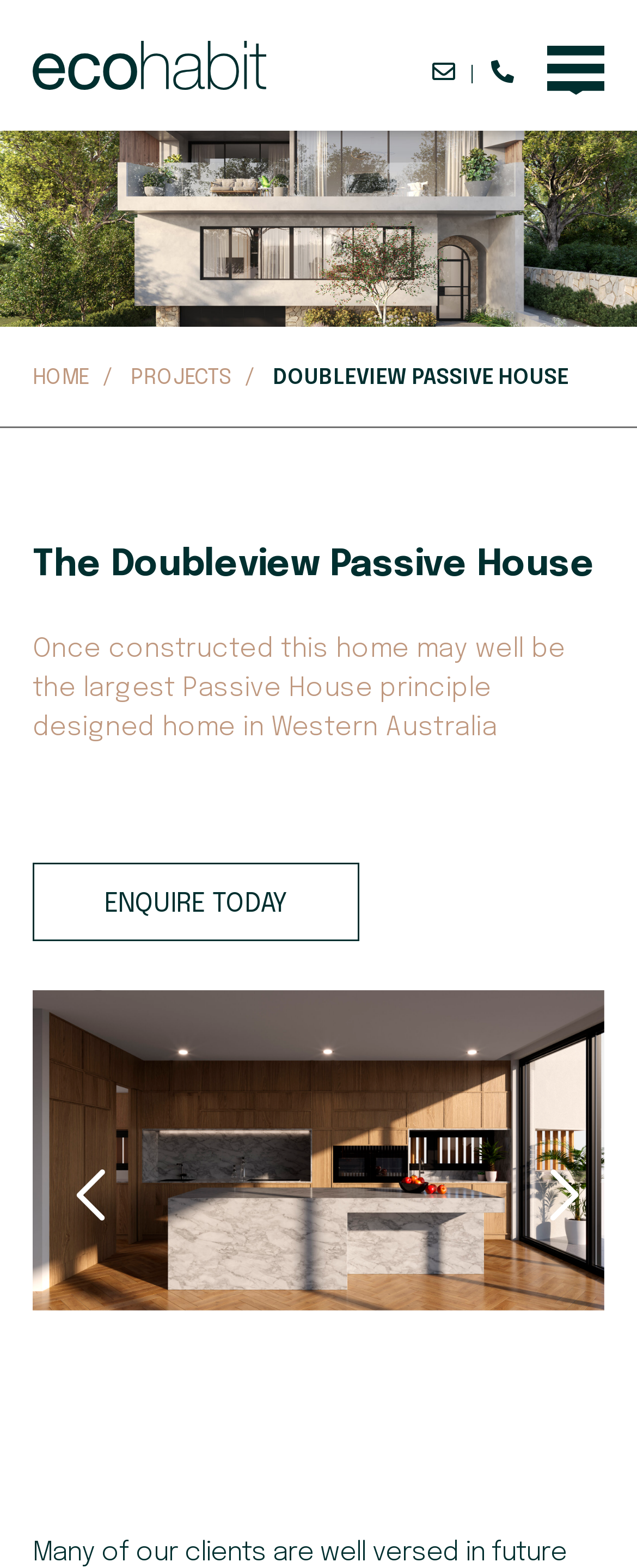Identify the main heading from the webpage and provide its text content.

let’s work together